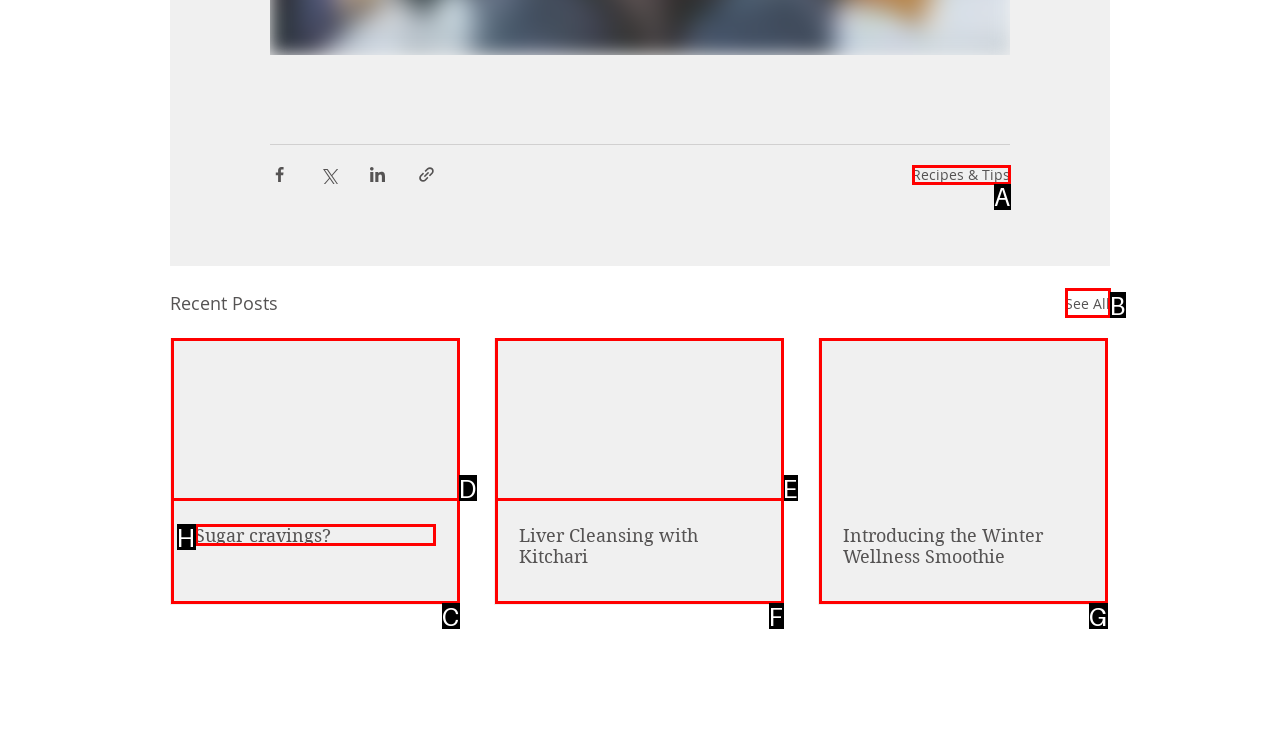Tell me which option best matches the description: Introducing the Winter Wellness Smoothie
Answer with the option's letter from the given choices directly.

G